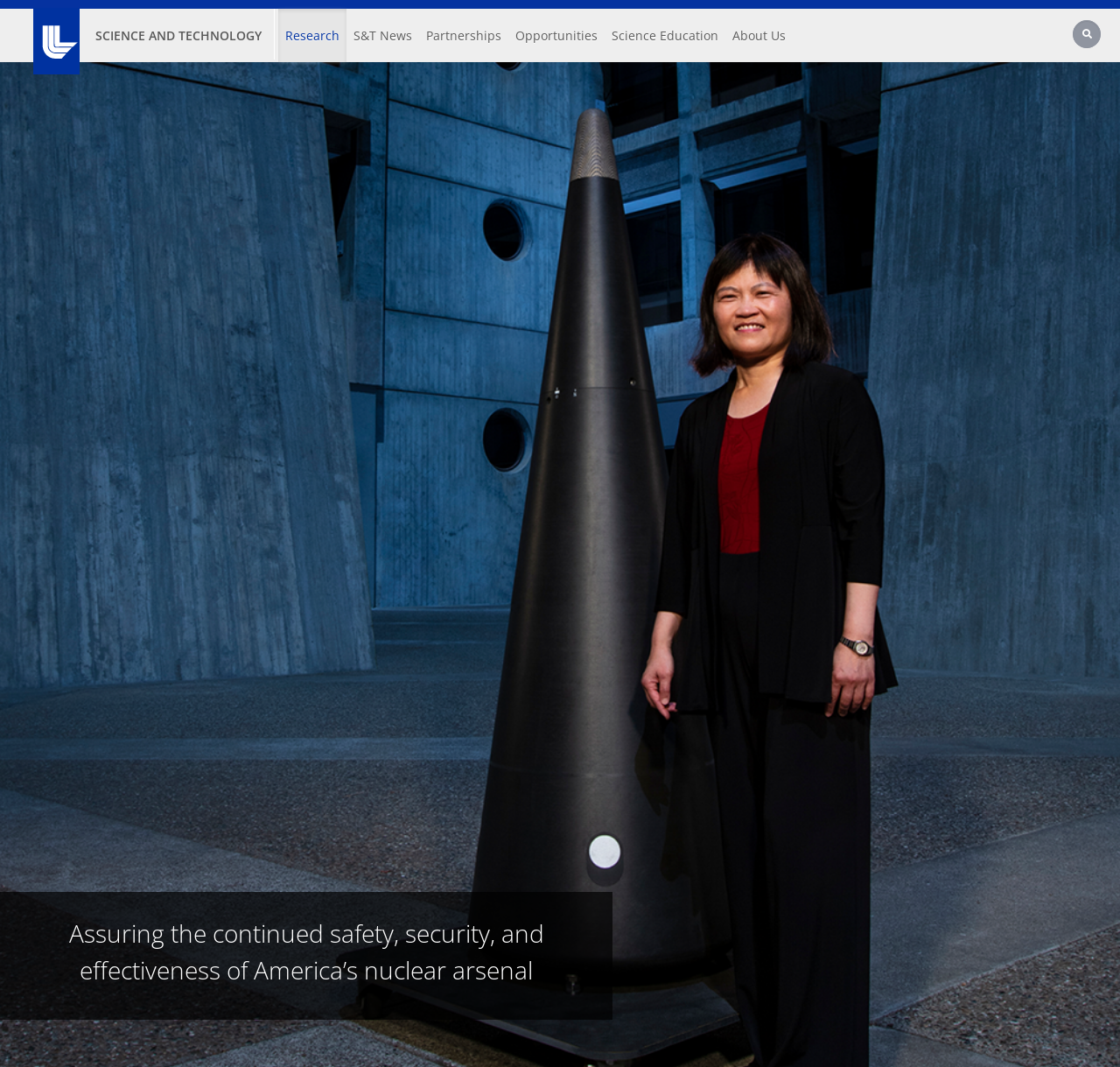Provide the bounding box coordinates of the area you need to click to execute the following instruction: "Go to Science Education".

[0.54, 0.008, 0.647, 0.058]